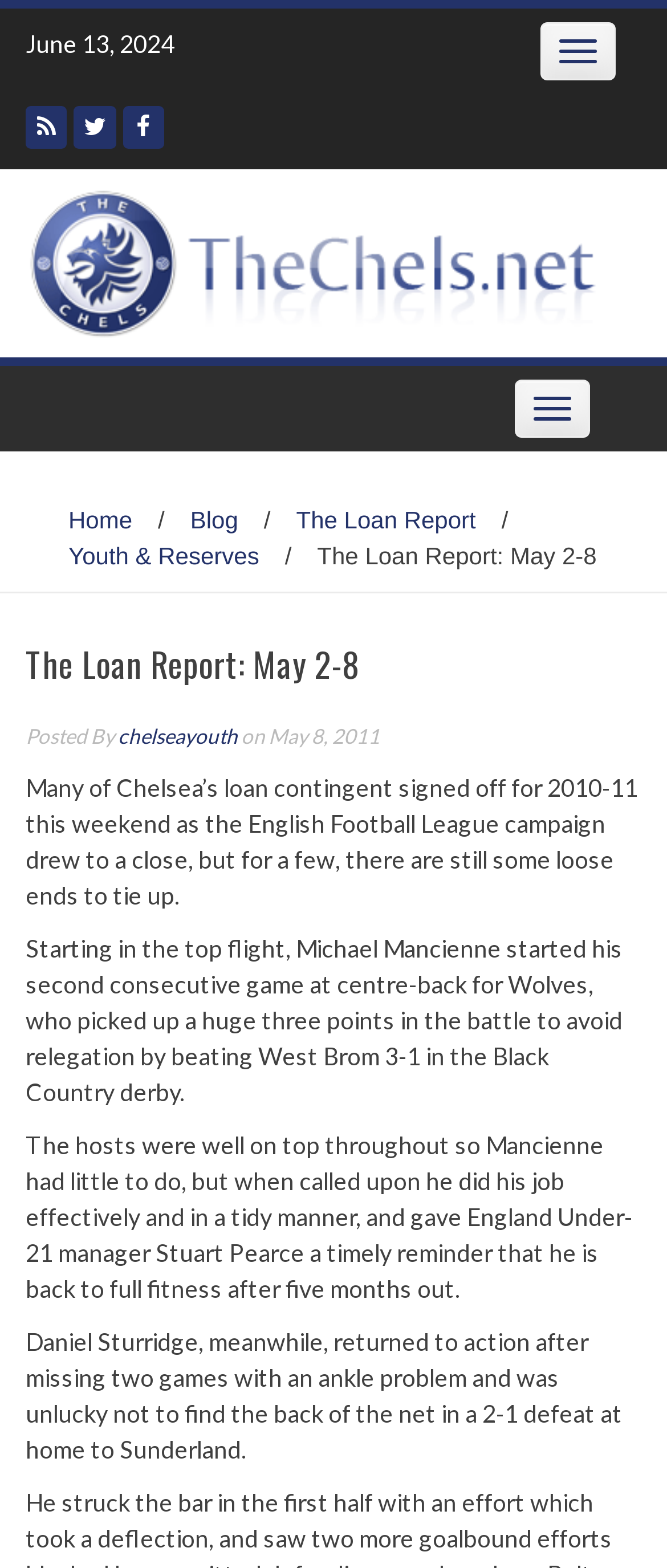Show the bounding box coordinates for the element that needs to be clicked to execute the following instruction: "Click the toggle navigation button". Provide the coordinates in the form of four float numbers between 0 and 1, i.e., [left, top, right, bottom].

[0.81, 0.014, 0.923, 0.051]